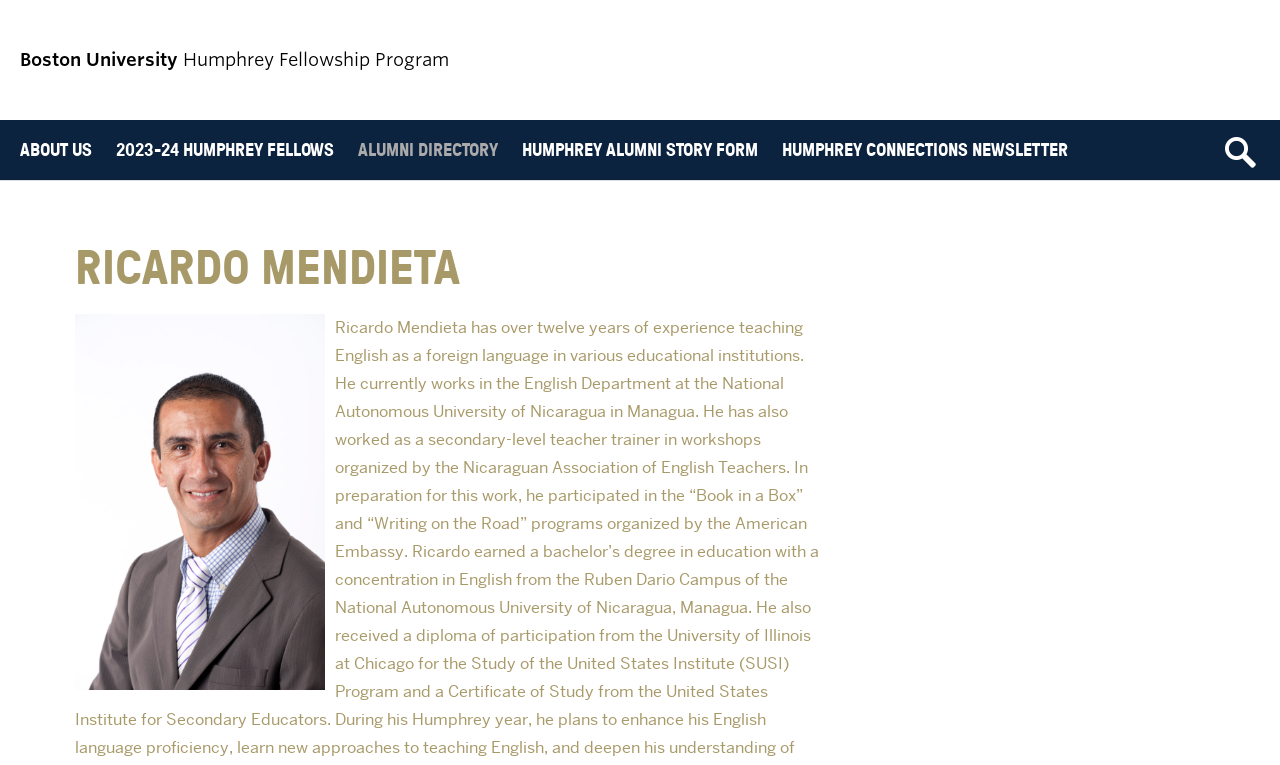What is the position of the image on the webpage?
Look at the image and respond with a one-word or short phrase answer.

Below the heading